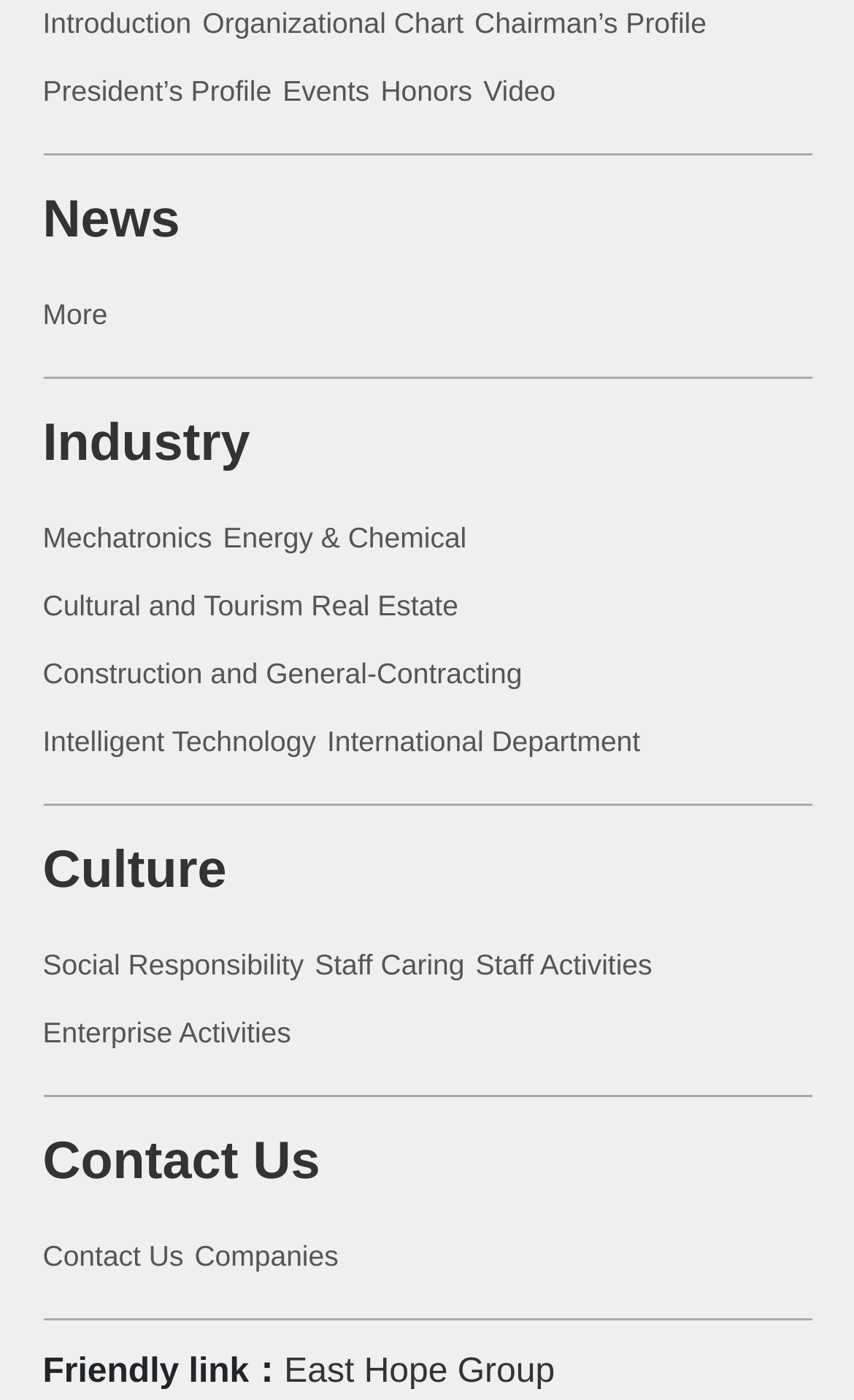Identify the bounding box coordinates for the region of the element that should be clicked to carry out the instruction: "Learn about Mechatronics". The bounding box coordinates should be four float numbers between 0 and 1, i.e., [left, top, right, bottom].

[0.05, 0.365, 0.248, 0.406]